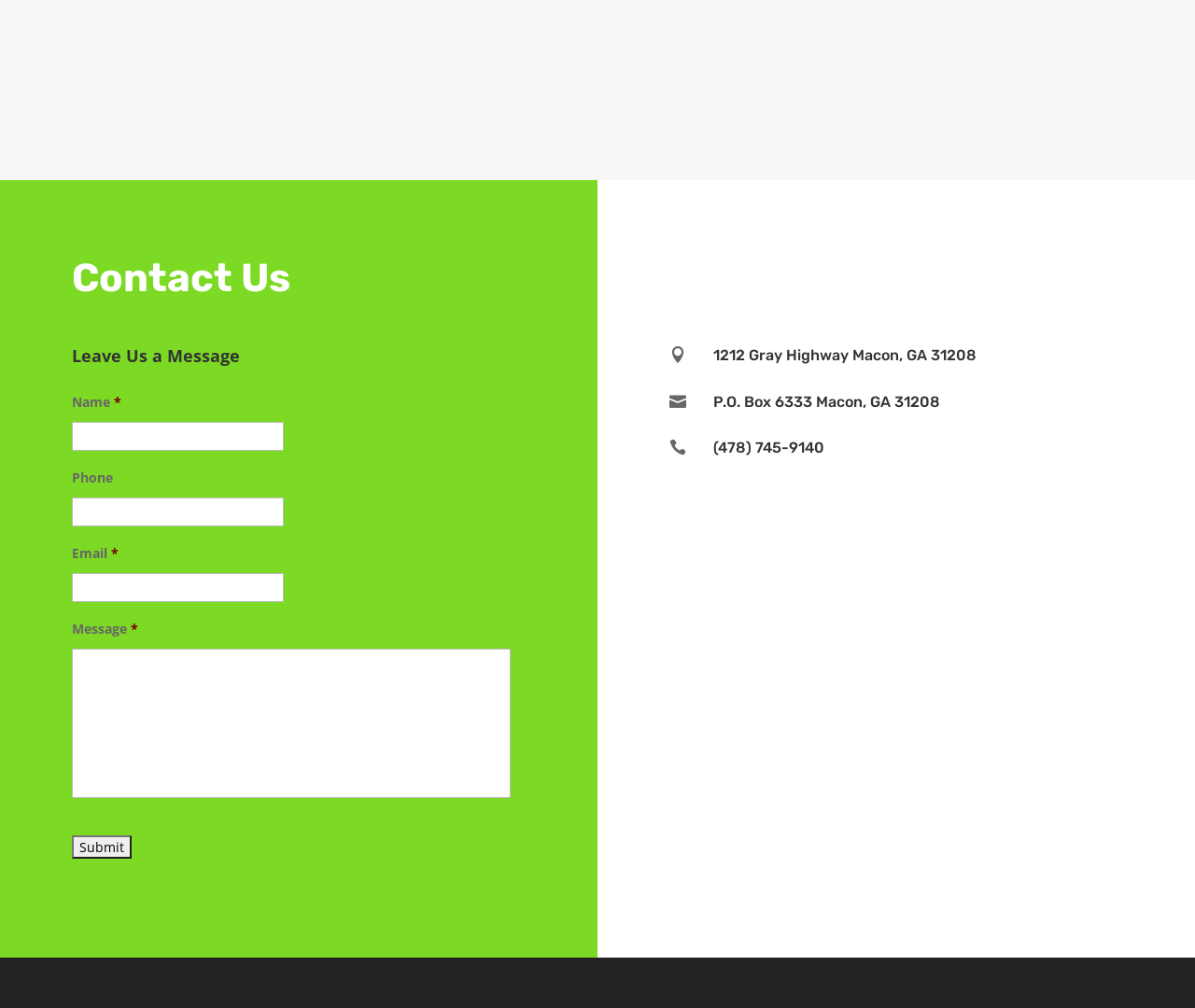Indicate the bounding box coordinates of the clickable region to achieve the following instruction: "Click the Email field."

[0.06, 0.569, 0.238, 0.597]